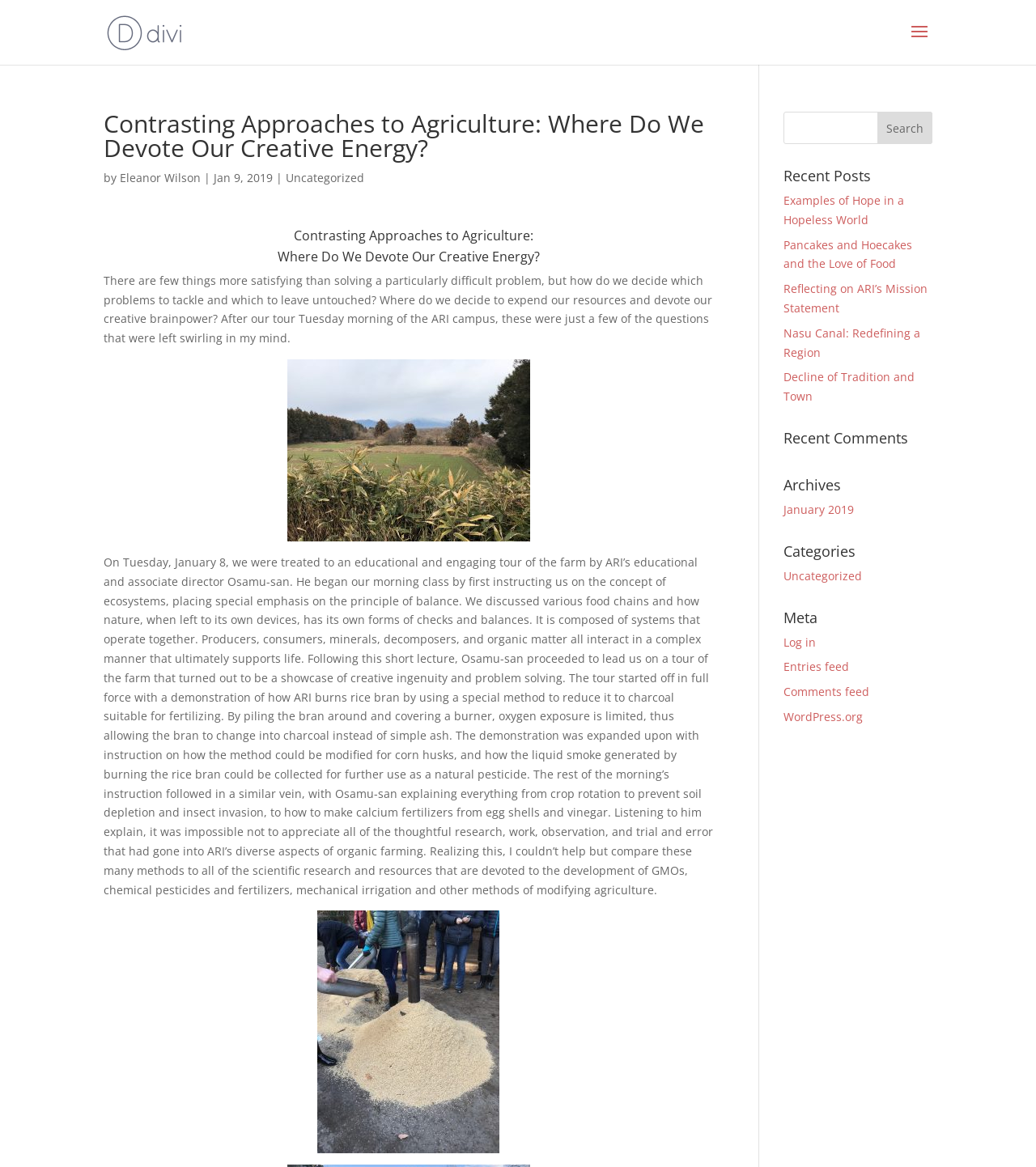What is the date of the article?
Please provide a comprehensive answer based on the information in the image.

The date of the article is mentioned in the line 'Jan 9, 2019' which appears right below the author's name.